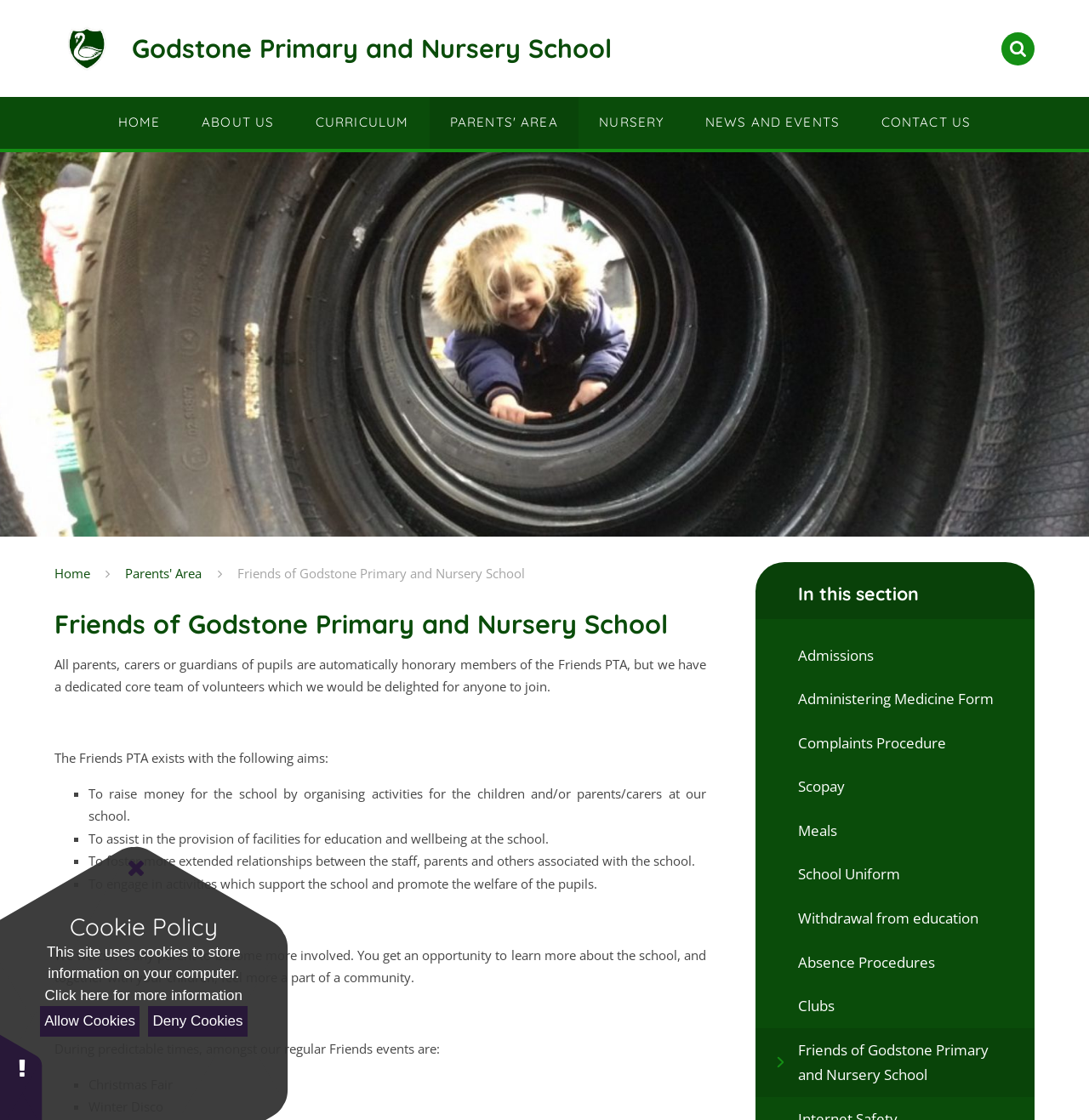Please locate the bounding box coordinates of the element that needs to be clicked to achieve the following instruction: "Click the 'Friends of Godstone Primary and Nursery School' link". The coordinates should be four float numbers between 0 and 1, i.e., [left, top, right, bottom].

[0.218, 0.504, 0.482, 0.52]